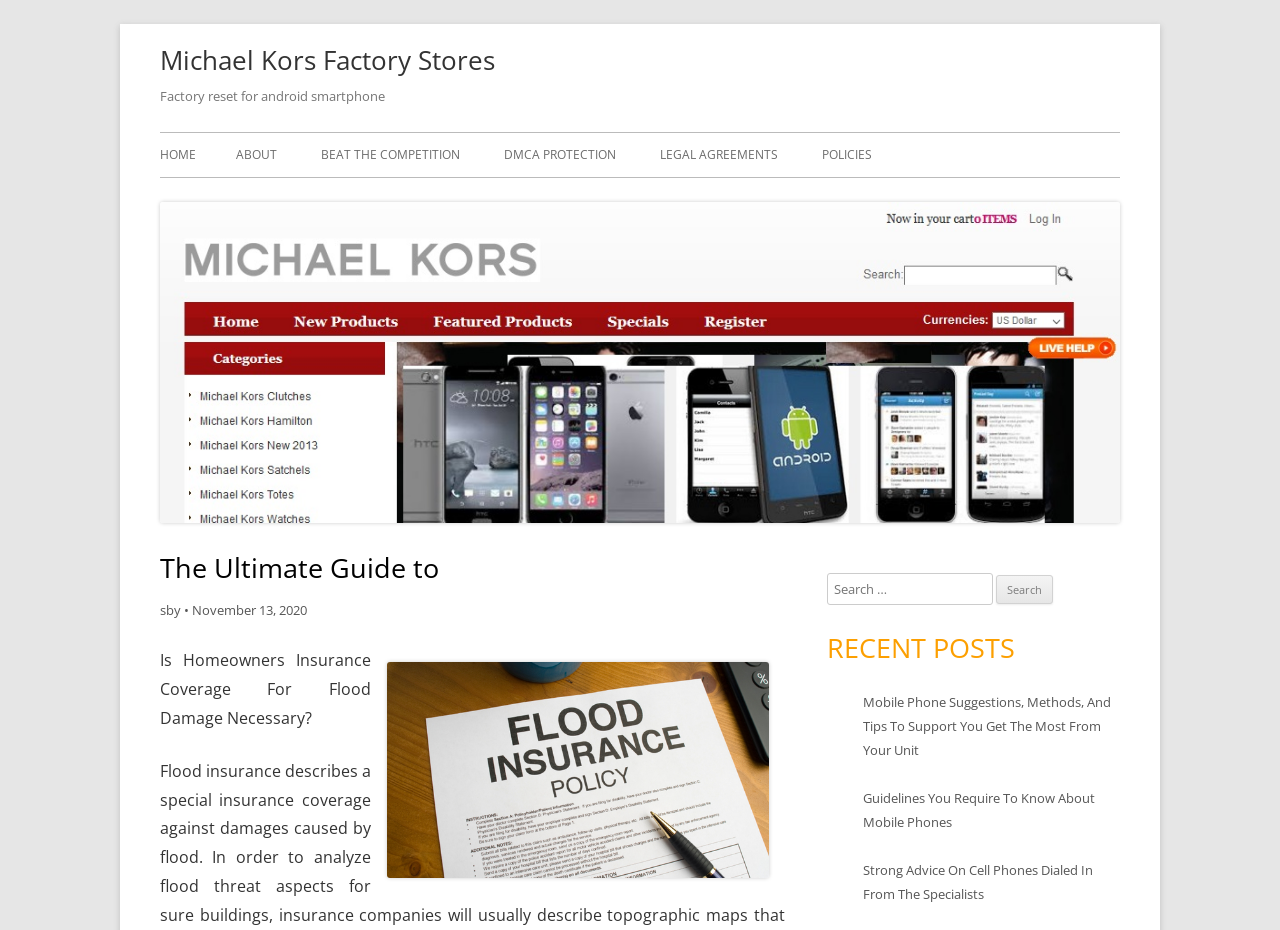Utilize the details in the image to give a detailed response to the question: What is the name of the factory store?

The name of the factory store can be found in the heading element at the top of the webpage, which reads 'Michael Kors Factory Stores'. This is also the text of the link element with the same name.